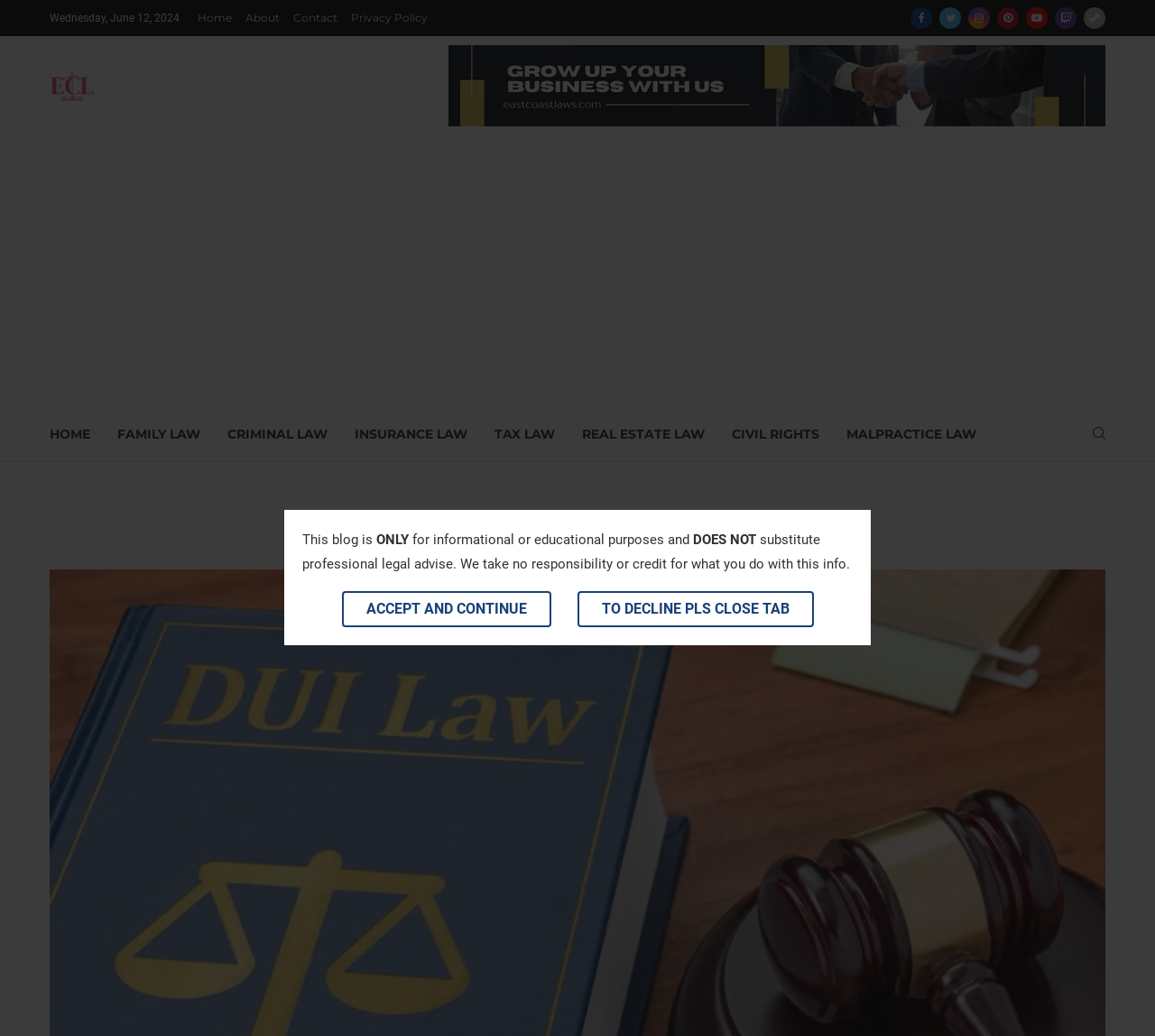Locate the bounding box coordinates of the element that needs to be clicked to carry out the instruction: "check Facebook". The coordinates should be given as four float numbers ranging from 0 to 1, i.e., [left, top, right, bottom].

[0.788, 0.007, 0.807, 0.028]